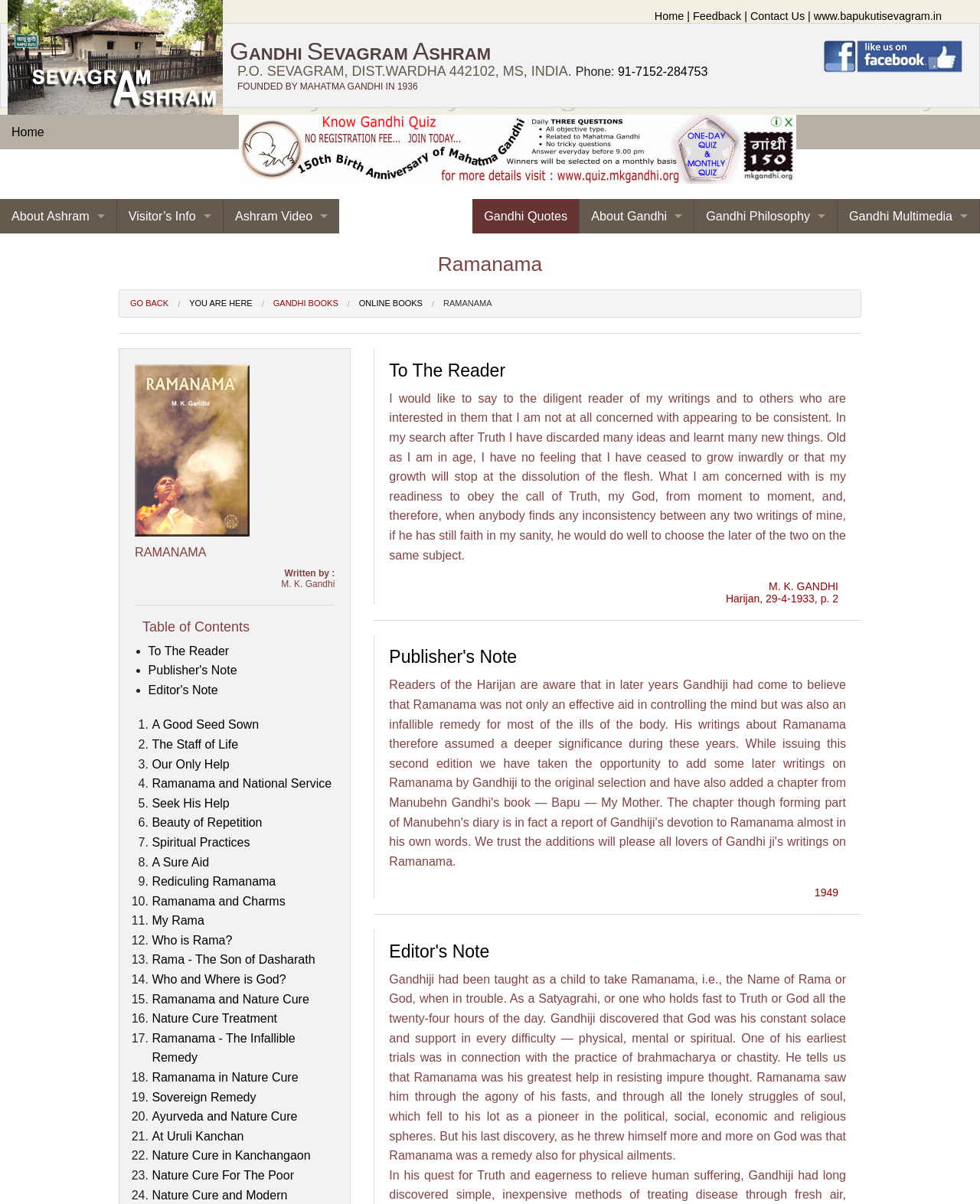Specify the bounding box coordinates of the area to click in order to execute this command: 'Click the 'Home' link'. The coordinates should consist of four float numbers ranging from 0 to 1, and should be formatted as [left, top, right, bottom].

[0.668, 0.008, 0.698, 0.018]